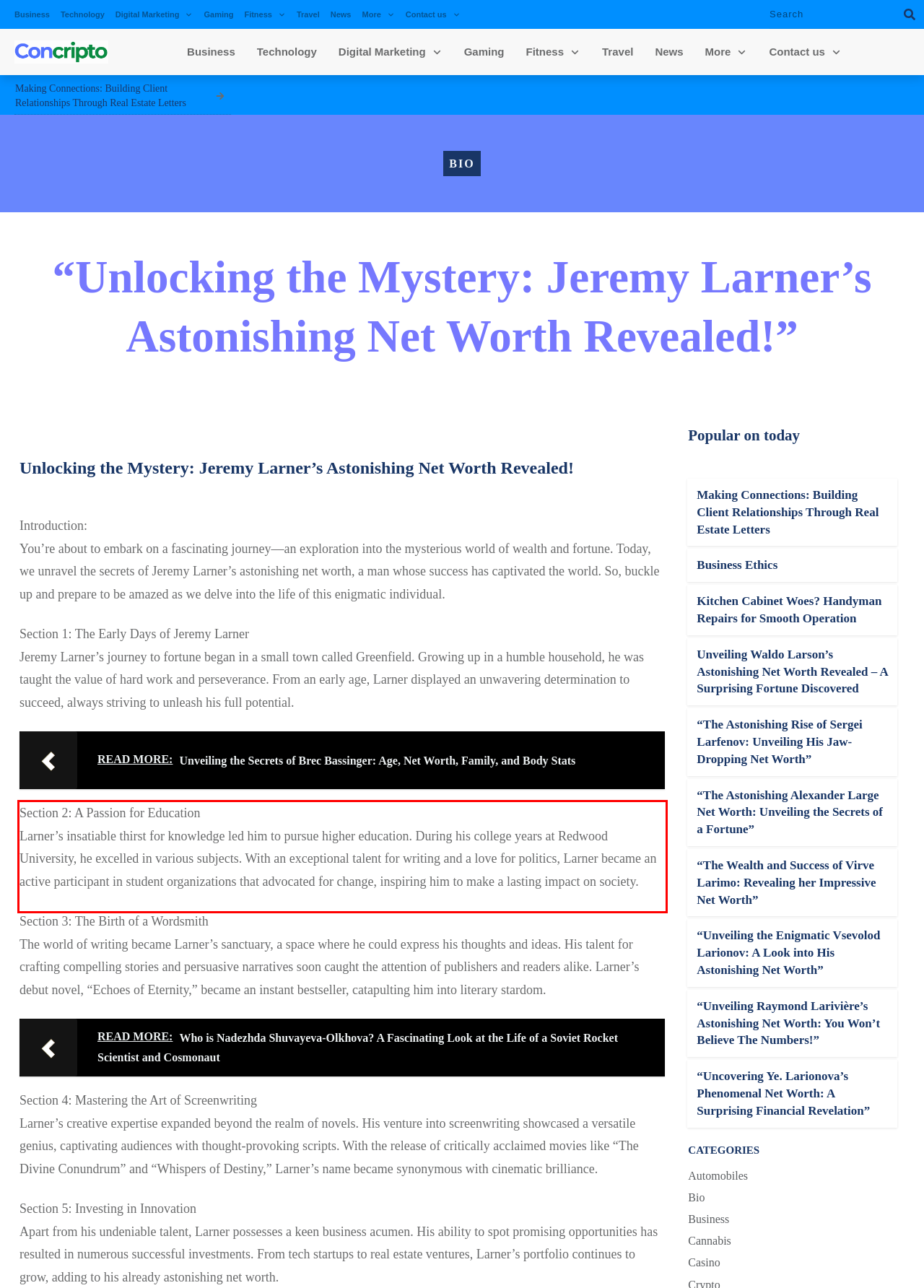Identify and extract the text within the red rectangle in the screenshot of the webpage.

Section 2: A Passion for Education Larner’s insatiable thirst for knowledge led him to pursue higher education. During his college years at Redwood University, he excelled in various subjects. With an exceptional talent for writing and a love for politics, Larner became an active participant in student organizations that advocated for change, inspiring him to make a lasting impact on society.